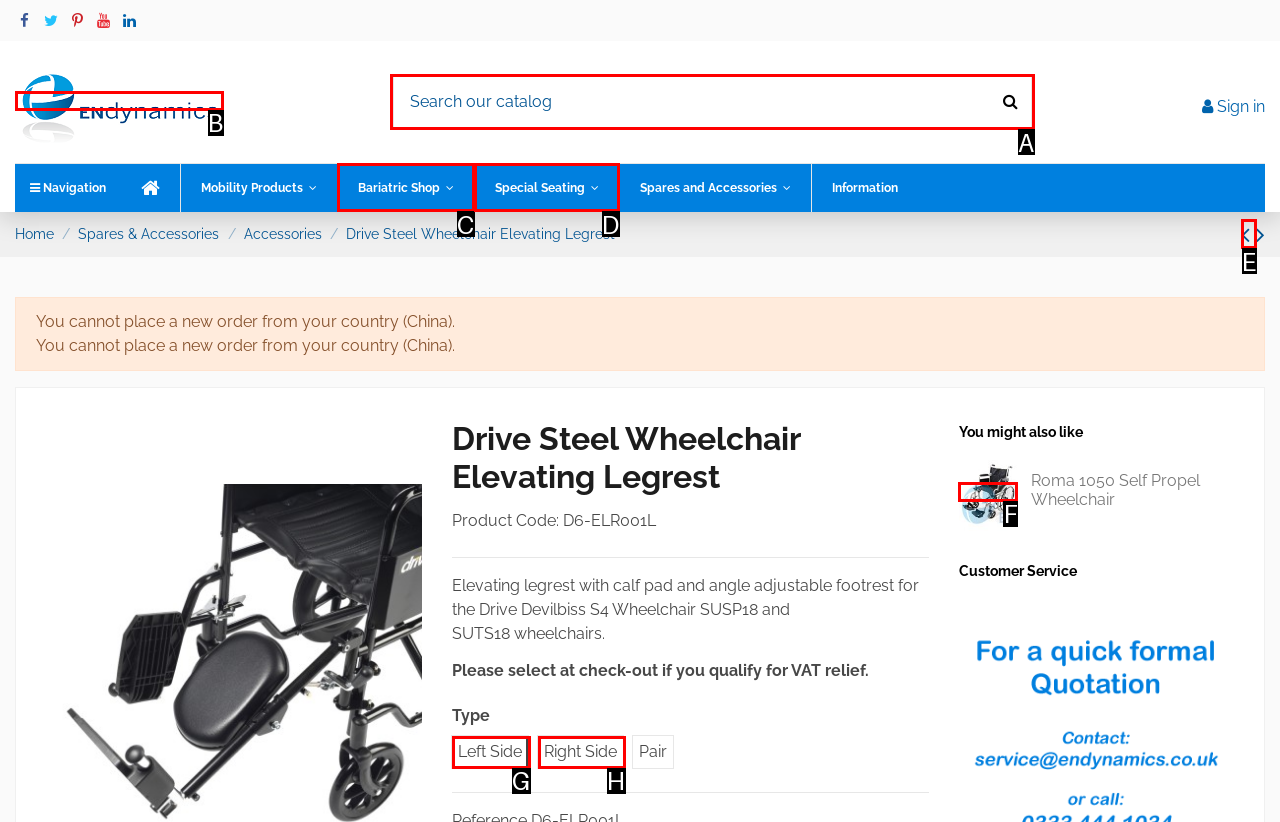Which option is described as follows: alt="ENdynamics Ltd"
Answer with the letter of the matching option directly.

B